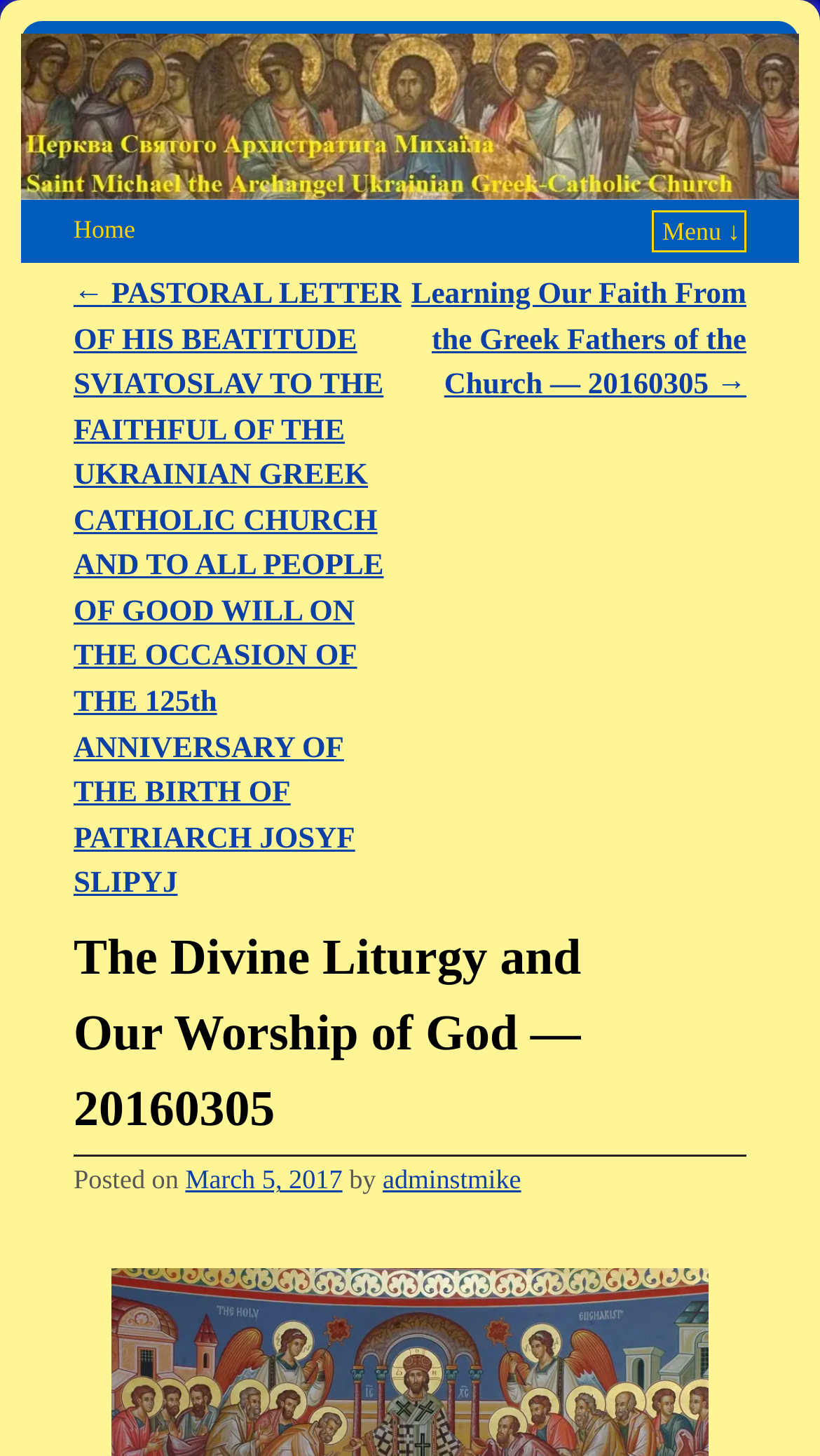What is the date of the post?
Provide a one-word or short-phrase answer based on the image.

March 5, 2017